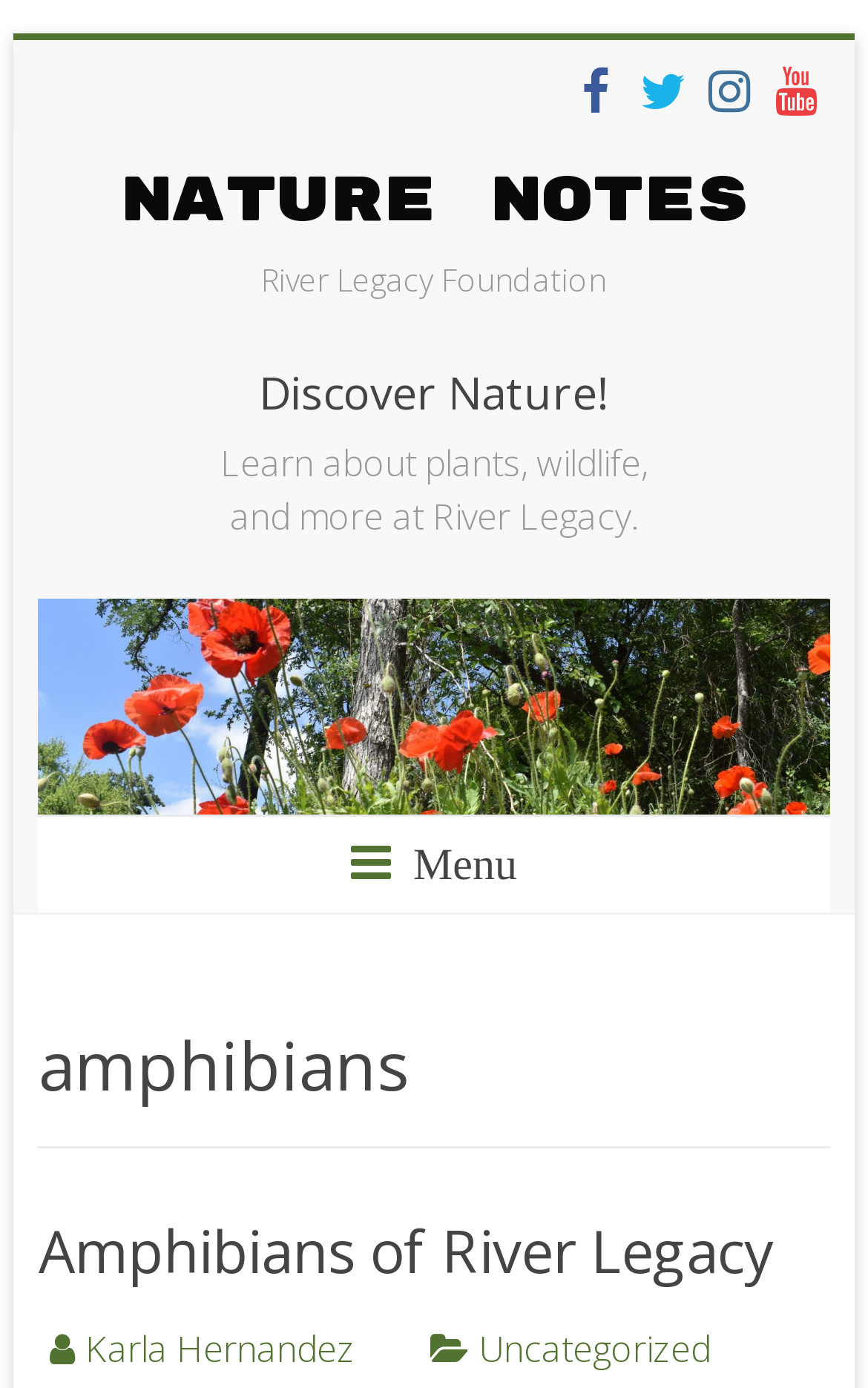Determine the bounding box coordinates for the UI element with the following description: "Nature Notes". The coordinates should be four float numbers between 0 and 1, represented as [left, top, right, bottom].

[0.138, 0.117, 0.861, 0.173]